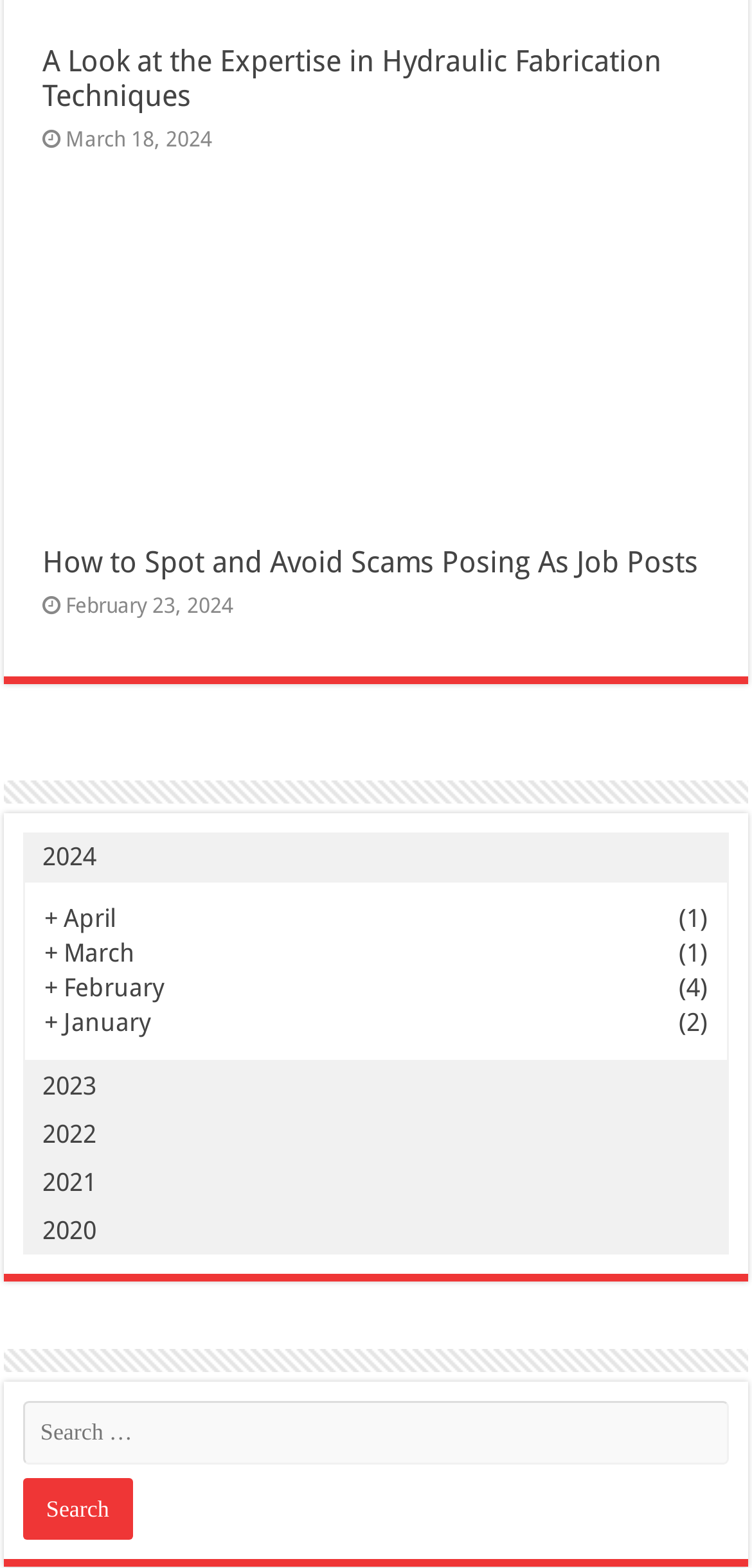Please identify the bounding box coordinates of the clickable element to fulfill the following instruction: "Search for a topic". The coordinates should be four float numbers between 0 and 1, i.e., [left, top, right, bottom].

[0.031, 0.894, 0.969, 0.935]